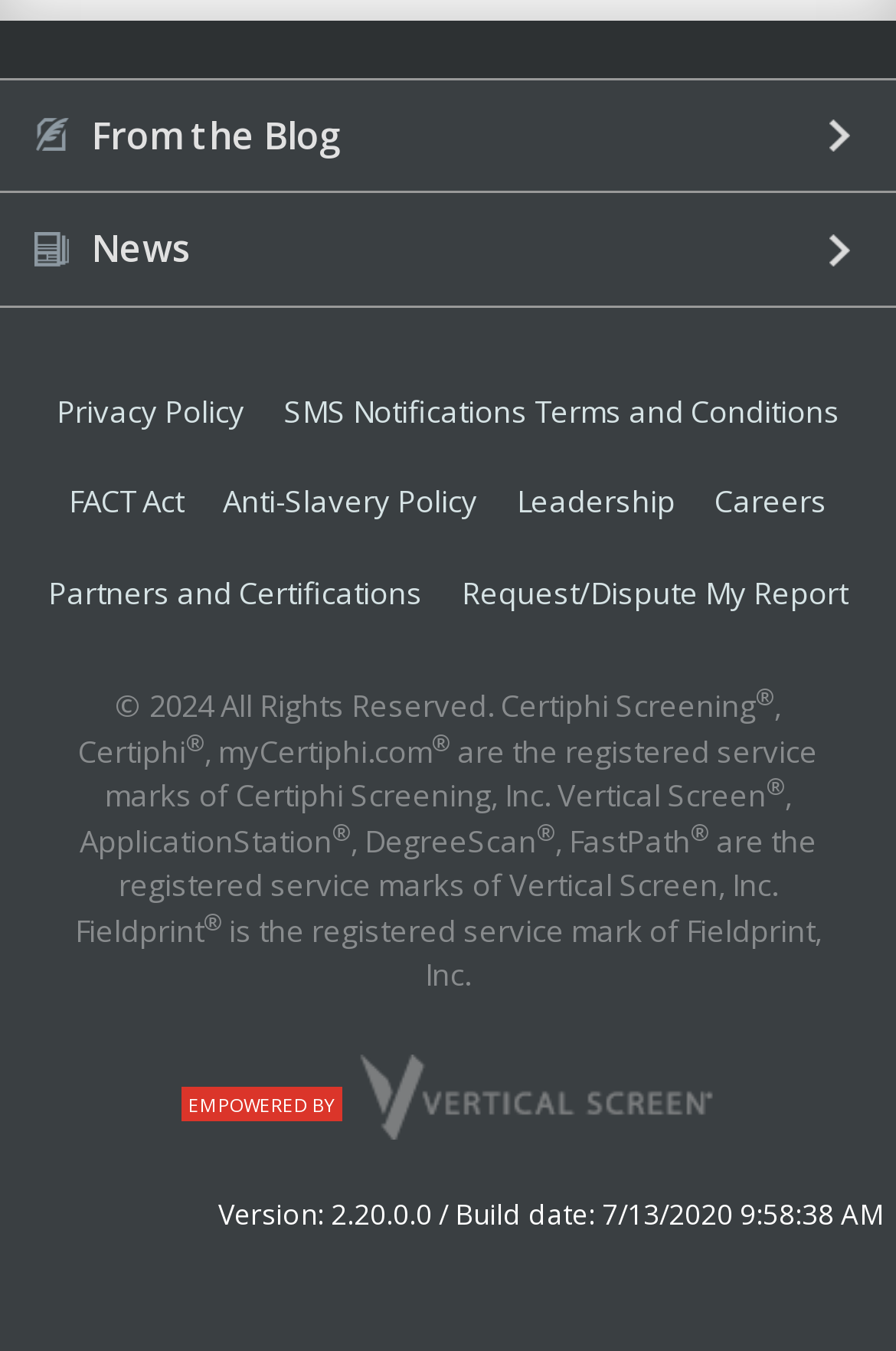Given the content of the image, can you provide a detailed answer to the question?
What is the purpose of the 'Submit' button?

The 'Submit' button is located near the contact information section, suggesting that it is used to submit the contact information to the company.